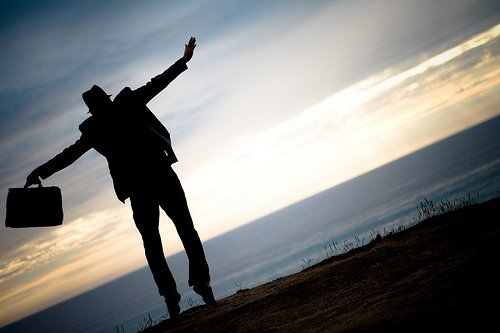Explain what is happening in the image with as much detail as possible.

The image depicts a silhouette of a business traveler standing on the edge of a cliff, arms outstretched as if embracing the open horizon. The figure, dressed in a suit and hat, holds a briefcase in one hand, symbolizing readiness for work amidst adventure. The backdrop showcases a serene sky transitioning from daylight to twilight, with the vibrant colors reflecting over the ocean's surface, highlighting the contrast between nature and business life. This scene encapsulates the essence of merging productivity with travel, reinforcing the theme of maximizing opportunities while on the road. The image resonates with tips for conducting business effectively during travel, encouraging professionals to embrace both work and the experience of exploration.